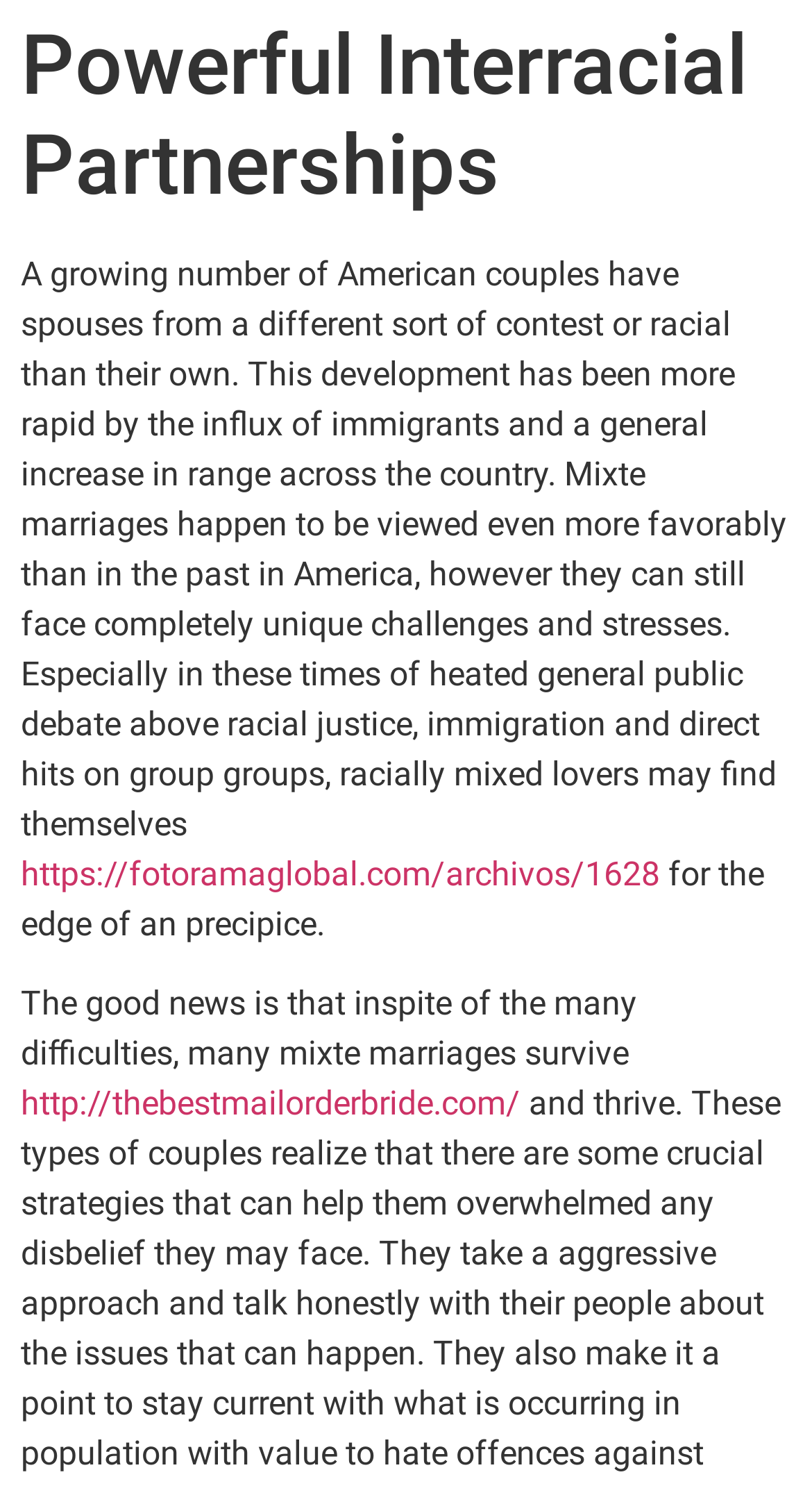Give a short answer to this question using one word or a phrase:
What is the outcome of many mixed marriages?

They survive